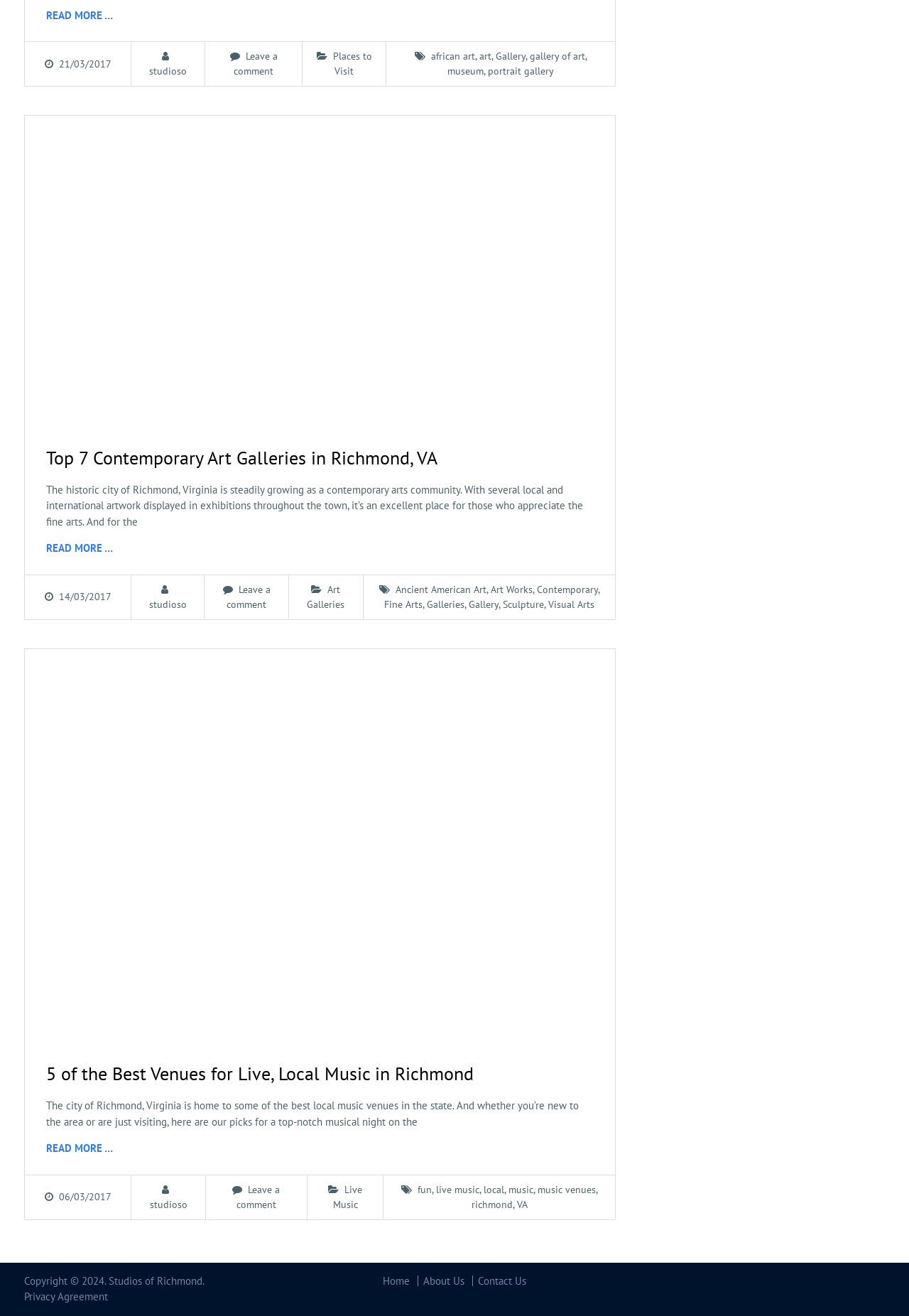Highlight the bounding box coordinates of the element you need to click to perform the following instruction: "Click on 'READ MORE …'."

[0.051, 0.006, 0.653, 0.018]